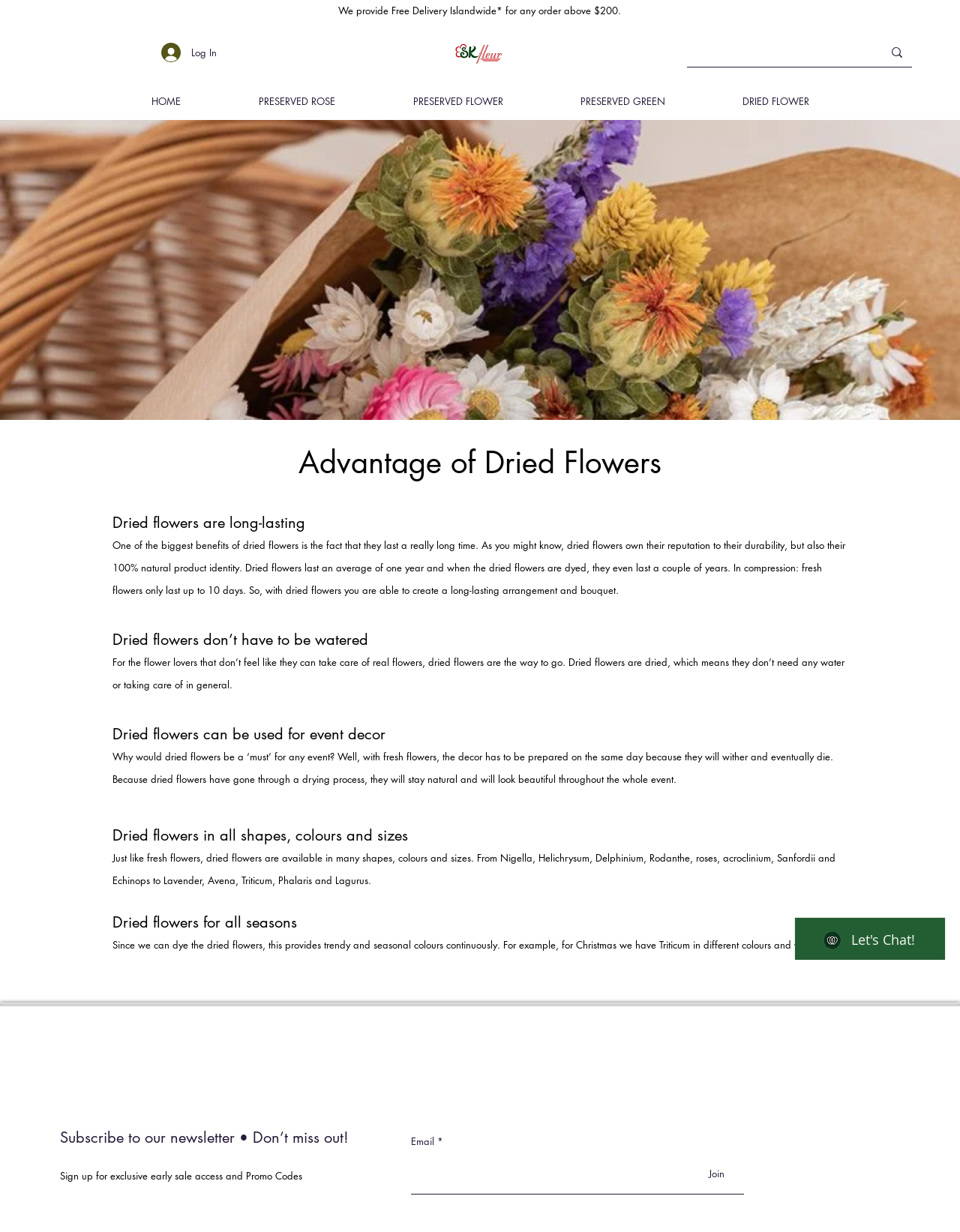Can you determine the bounding box coordinates of the area that needs to be clicked to fulfill the following instruction: "Search for products"?

[0.716, 0.03, 0.95, 0.054]